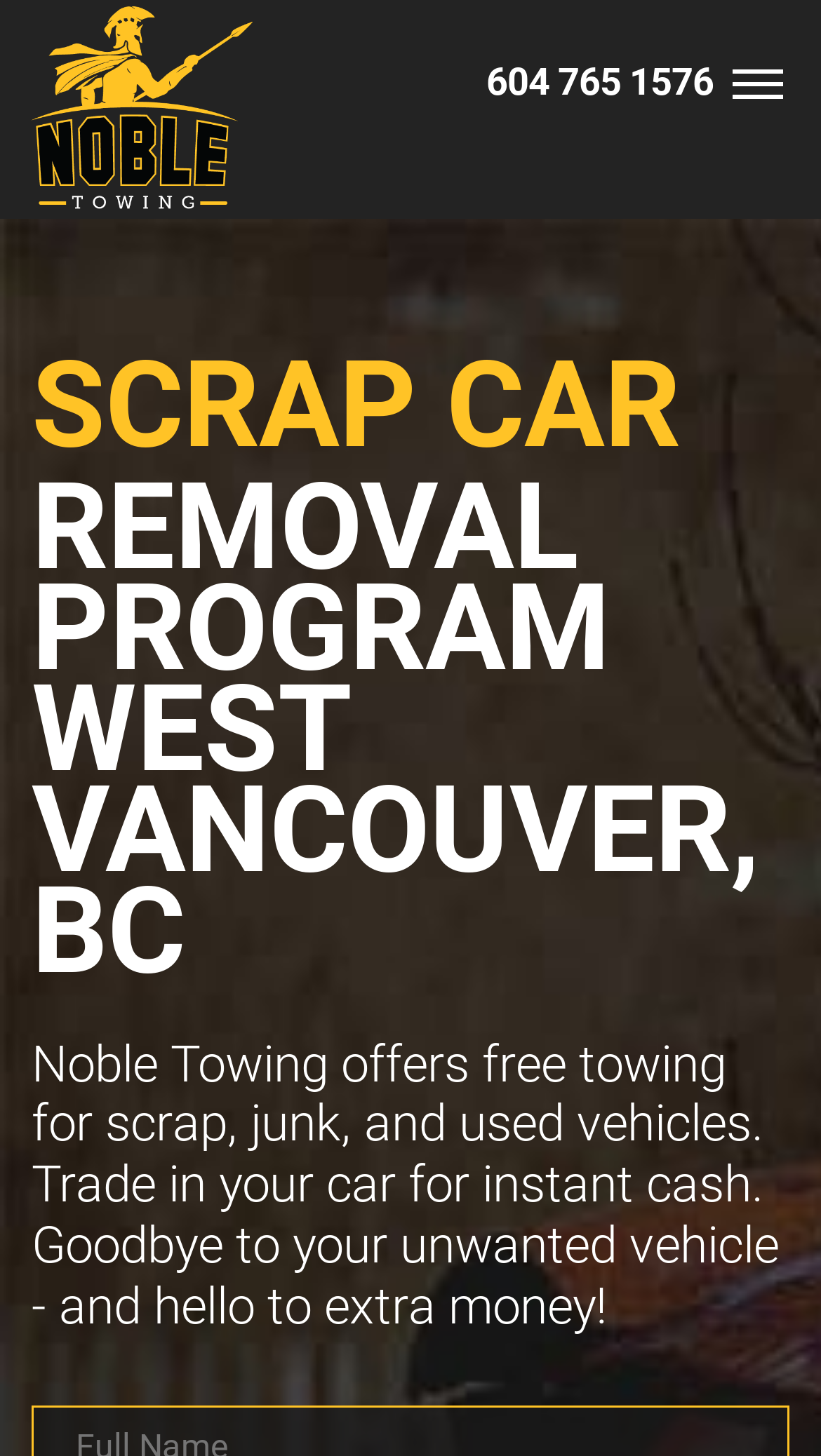Predict the bounding box coordinates of the UI element that matches this description: "alt="Noble Towing"". The coordinates should be in the format [left, top, right, bottom] with each value between 0 and 1.

[0.038, 0.0, 0.423, 0.15]